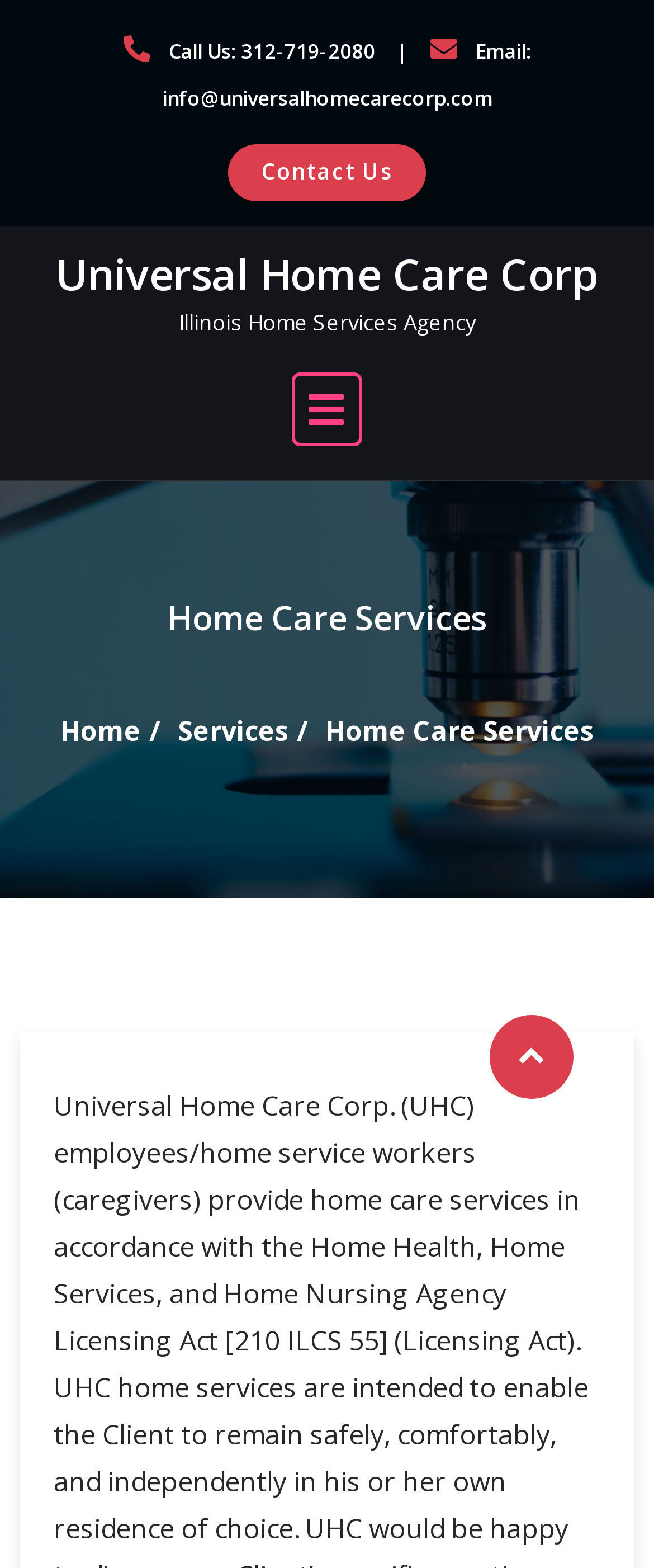Describe every aspect of the webpage comprehensively.

The webpage is about Universal Home Care Corp, an Illinois Home Services Agency. At the top right corner, there is a contact section with a phone number "312-719-2080" and an email address "info@universalhomecarecorp.com". Below the contact section, there is a link to "Contact Us". 

On the top left side, there is a heading "Universal Home Care Corp" which is part of a larger link to the same webpage. 

A navigation button "open navigation" is located at the top right side, which is not expanded. 

The main content of the webpage starts with a heading "Home Care Services" at the top center. Below this heading, there are three links: "Home", "Services", and "Home Care Services", which are aligned horizontally and centered on the page. 

At the bottom right corner, there is a small icon represented by "\uf077". 

The webpage's main focus is on providing home care services to enable clients to remain safely, comfortably, and independently in their own residence of choice.